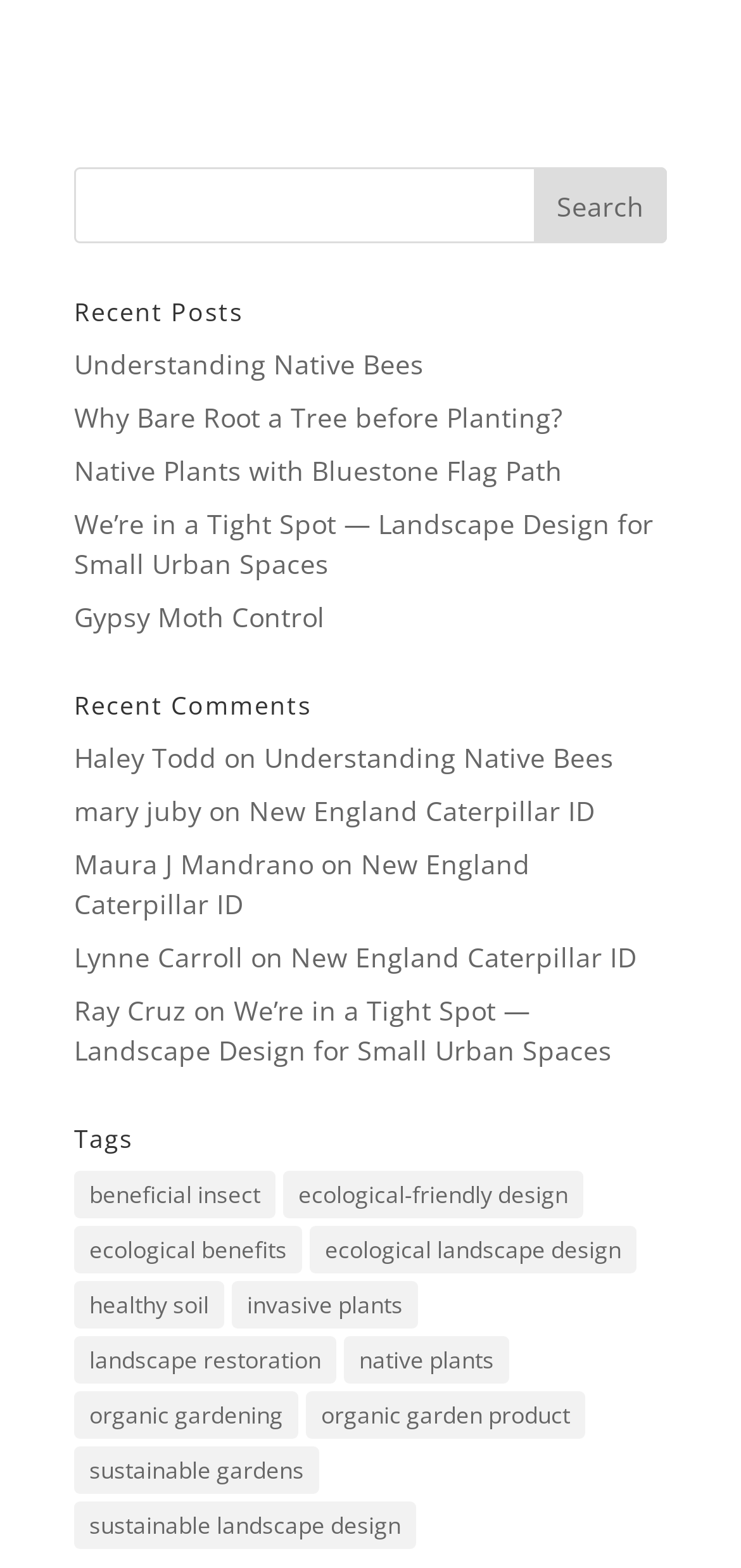Please predict the bounding box coordinates of the element's region where a click is necessary to complete the following instruction: "Explore 'ecological-friendly design'". The coordinates should be represented by four float numbers between 0 and 1, i.e., [left, top, right, bottom].

[0.382, 0.747, 0.787, 0.777]